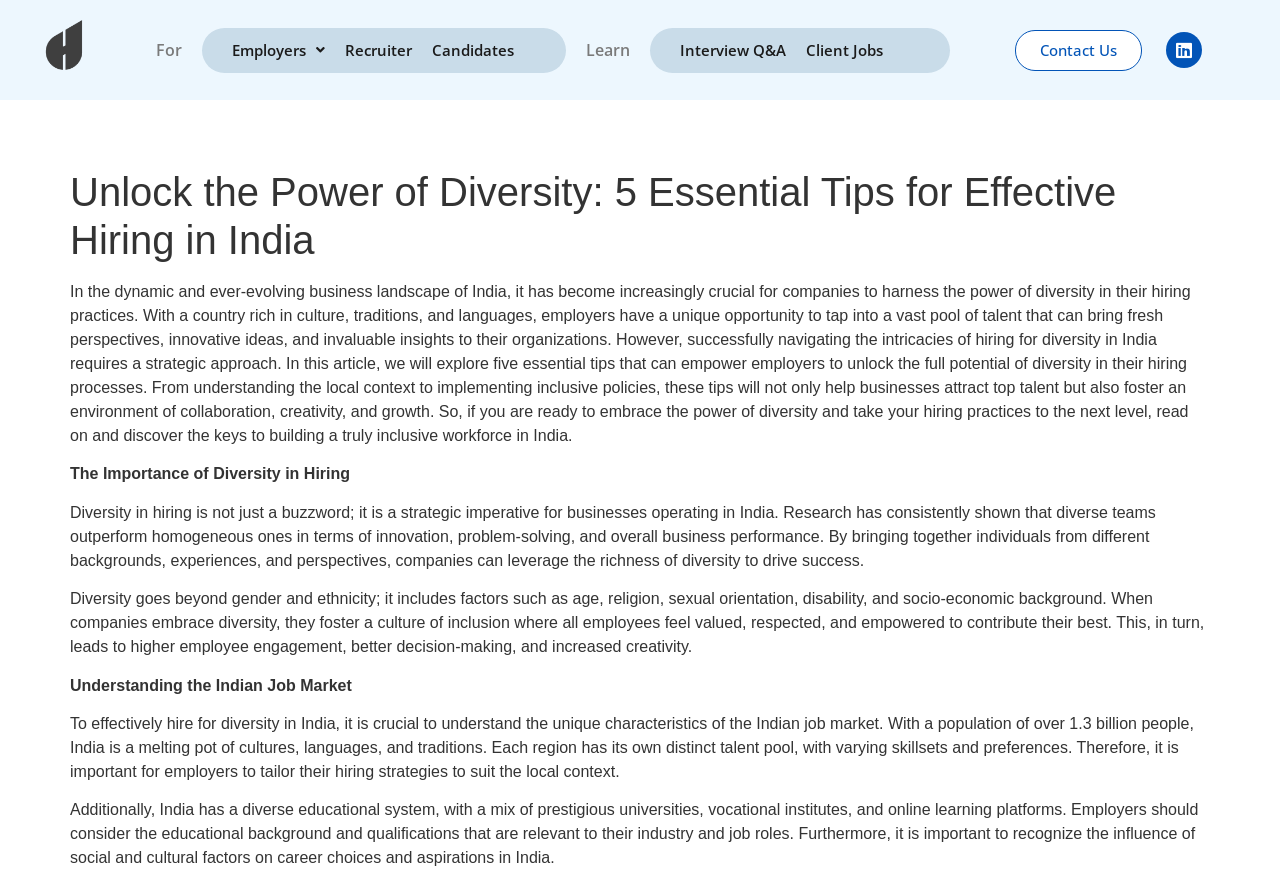Look at the image and give a detailed response to the following question: Why is it important to understand the local context in India?

According to the webpage, understanding the local context in India is crucial because it allows employers to tailor their hiring strategies to suit the local context, recognizing the unique characteristics of the Indian job market.